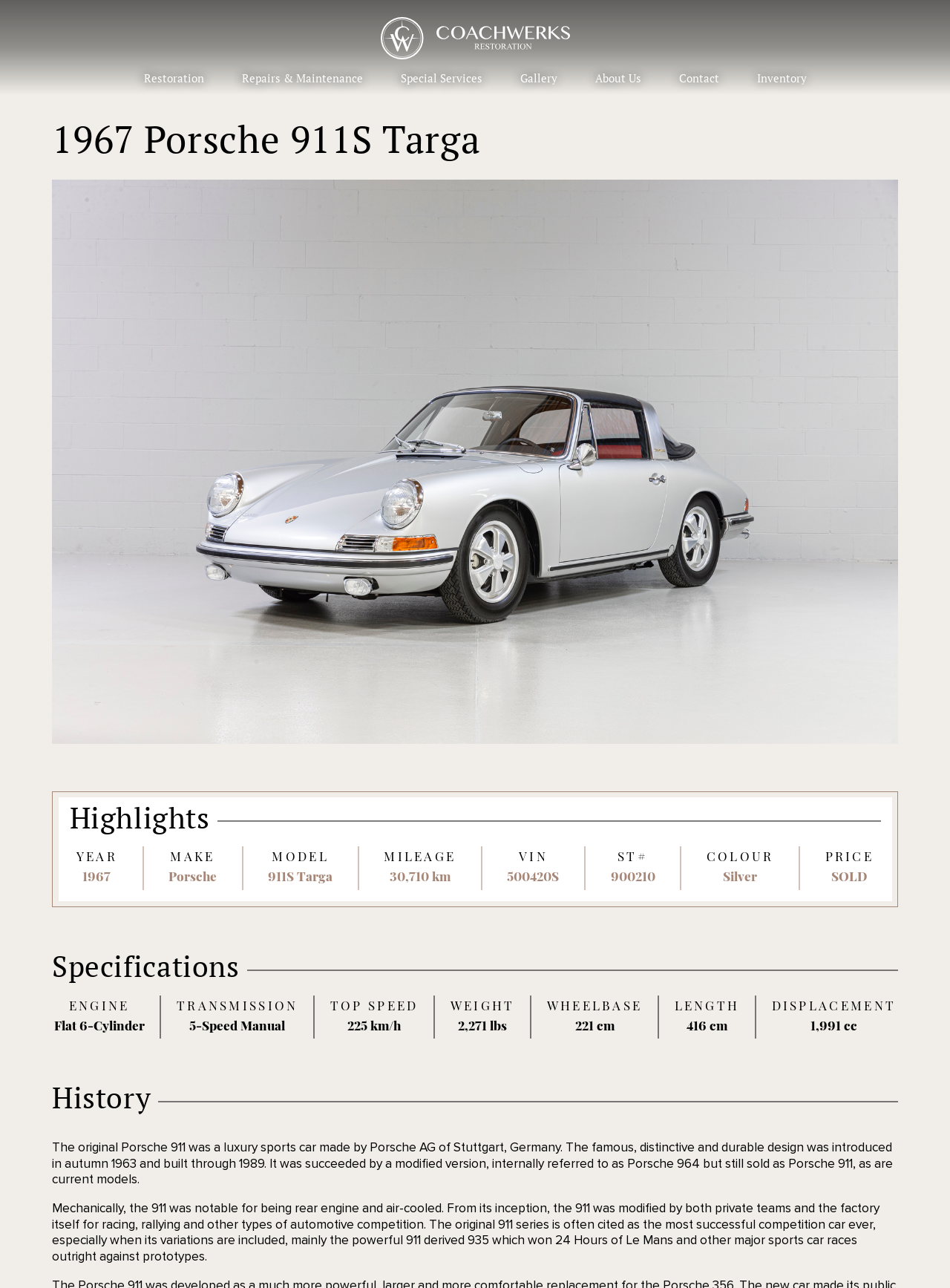What is the top speed of the car?
Provide an in-depth answer to the question, covering all aspects.

I found the answer by looking at the 'TOP SPEED' label and its corresponding value '225 km/h' in the specifications section of the webpage.